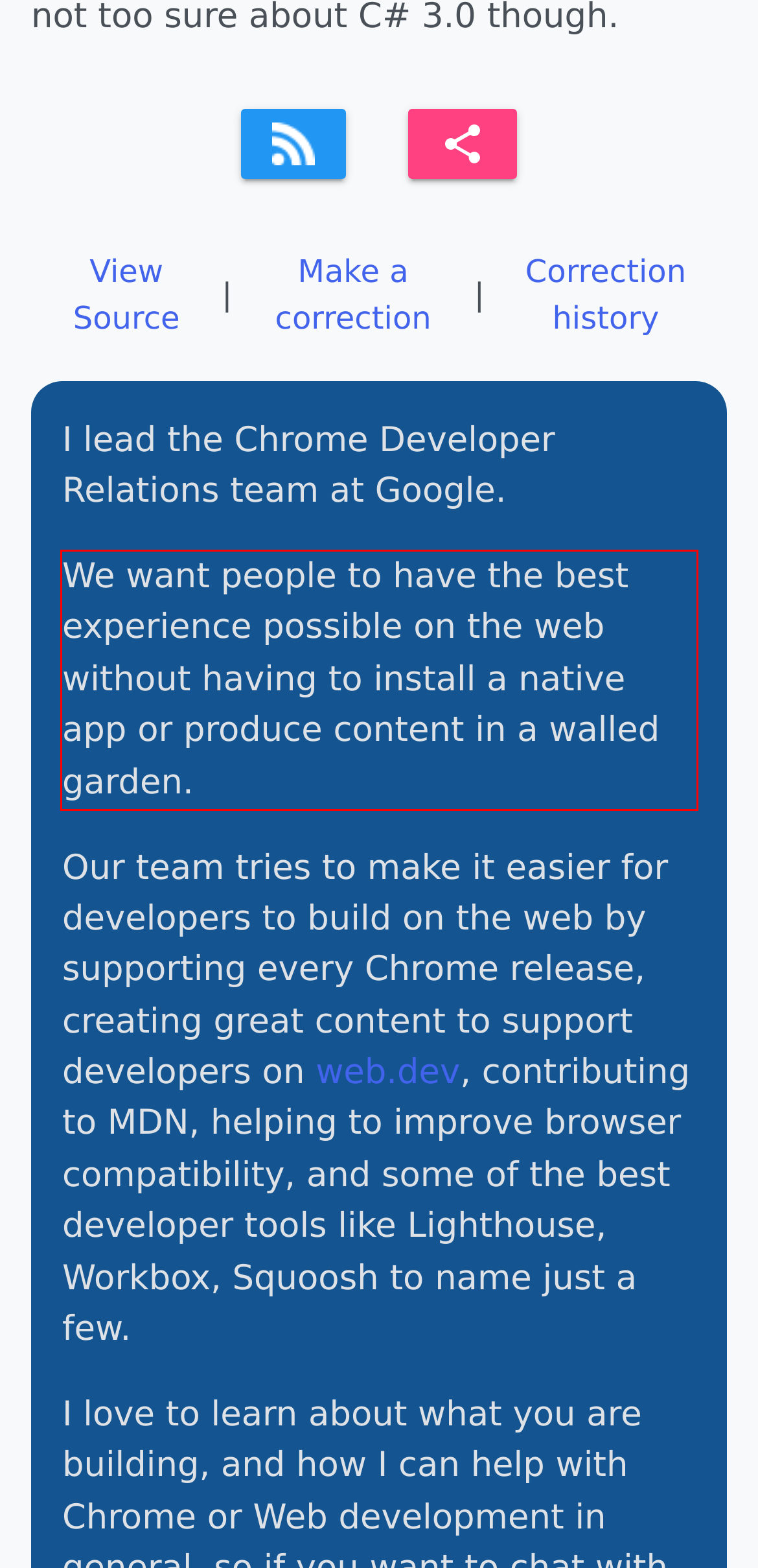Analyze the screenshot of the webpage that features a red bounding box and recognize the text content enclosed within this red bounding box.

We want people to have the best experience possible on the web without having to install a native app or produce content in a walled garden.